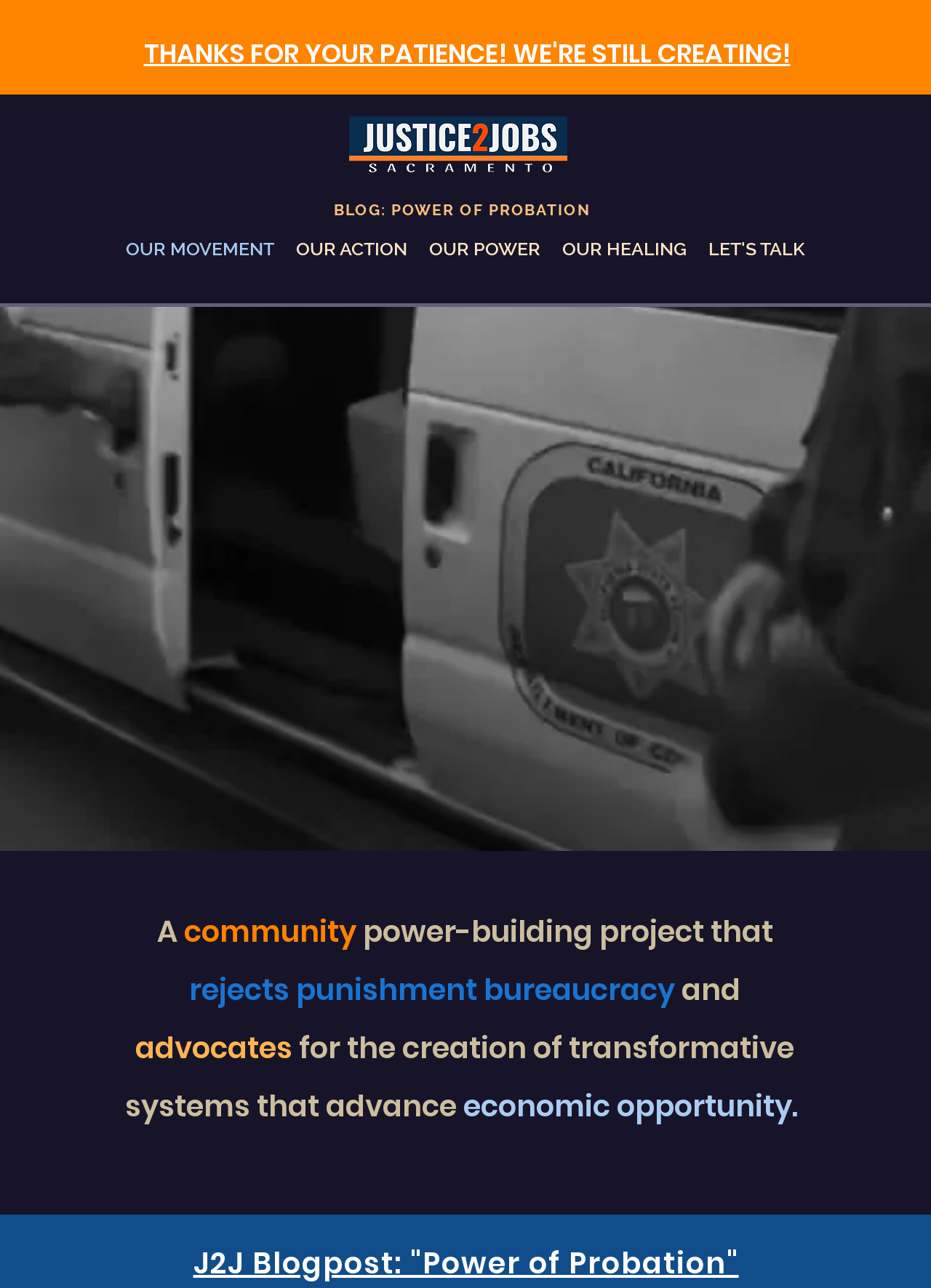Find the bounding box coordinates of the element I should click to carry out the following instruction: "Click on the link 'Authorities go crazy over skirt length'".

None